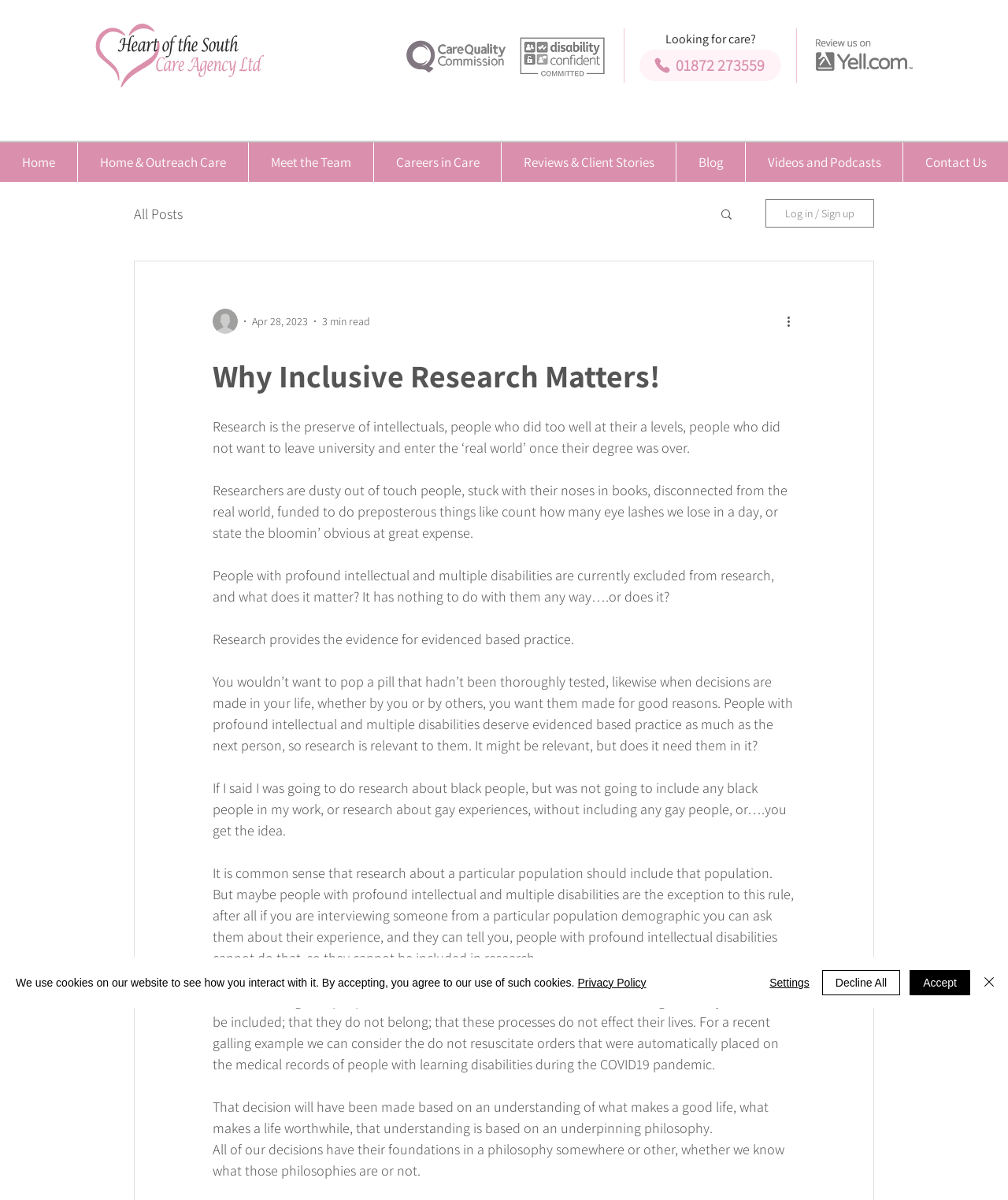Please find and provide the title of the webpage.

Why Inclusive Research Matters!